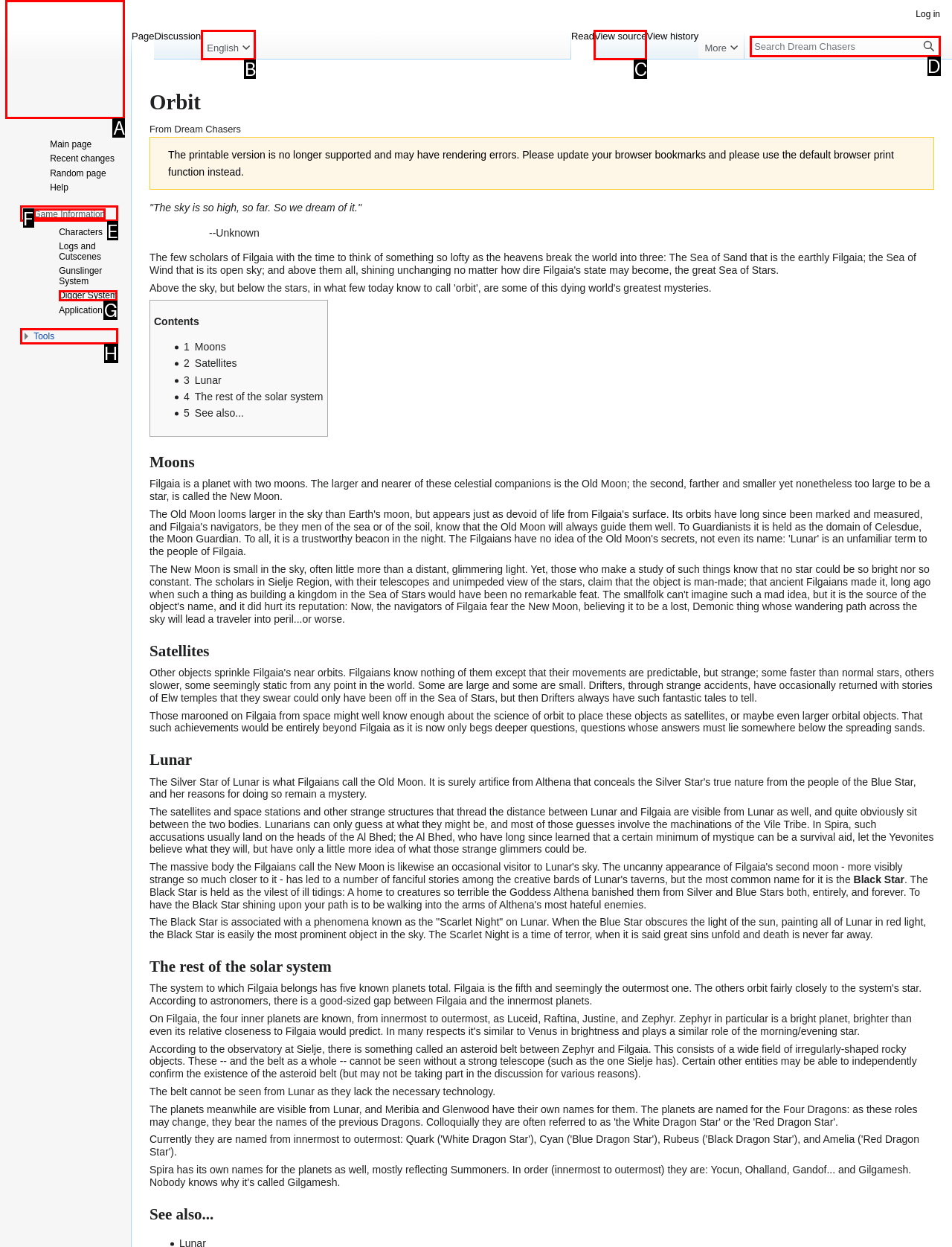Please indicate which HTML element should be clicked to fulfill the following task: Visit the main page. Provide the letter of the selected option.

A